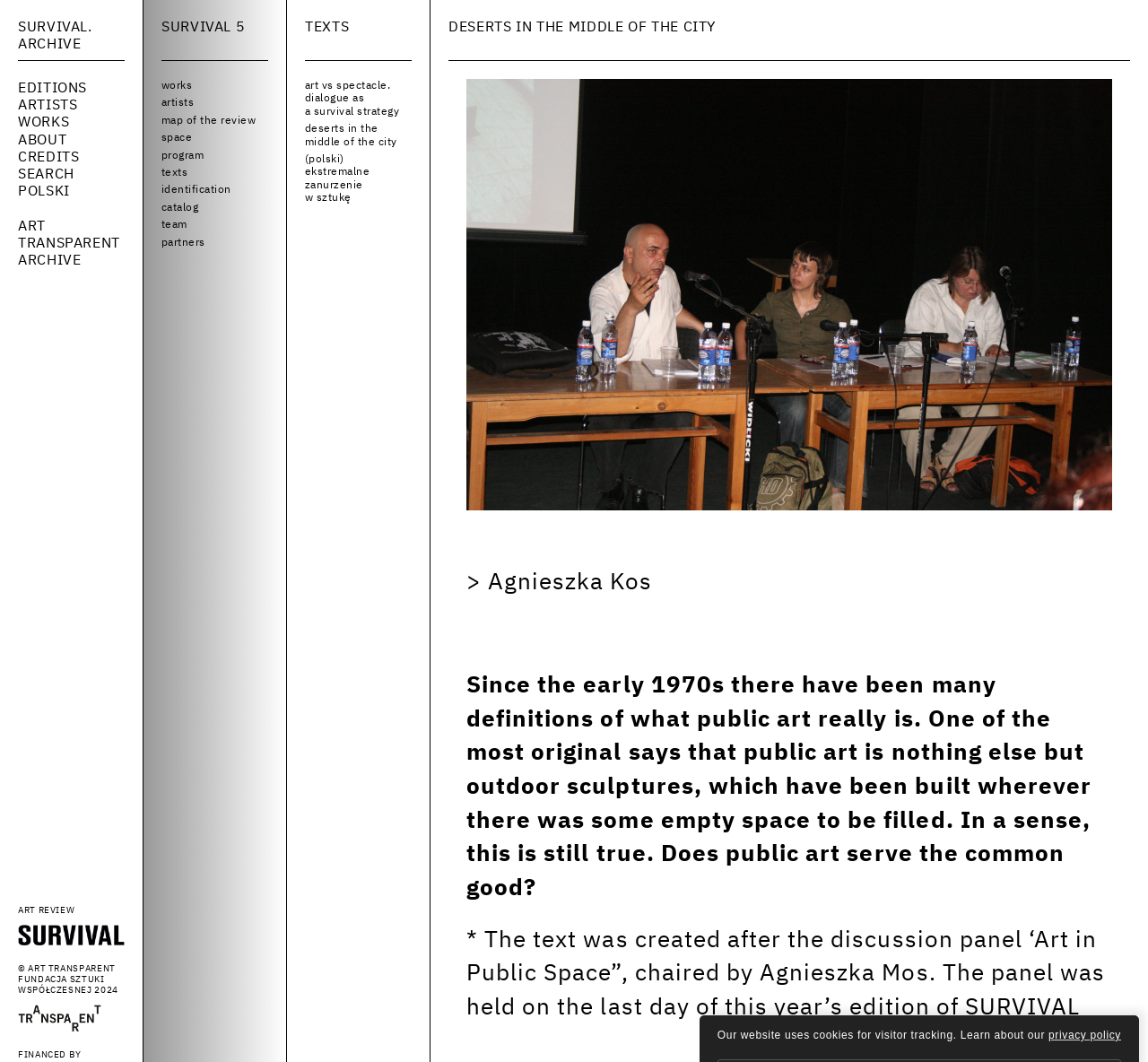Please locate the bounding box coordinates of the element's region that needs to be clicked to follow the instruction: "Read the article about art vs spectacle". The bounding box coordinates should be provided as four float numbers between 0 and 1, i.e., [left, top, right, bottom].

[0.266, 0.074, 0.359, 0.111]